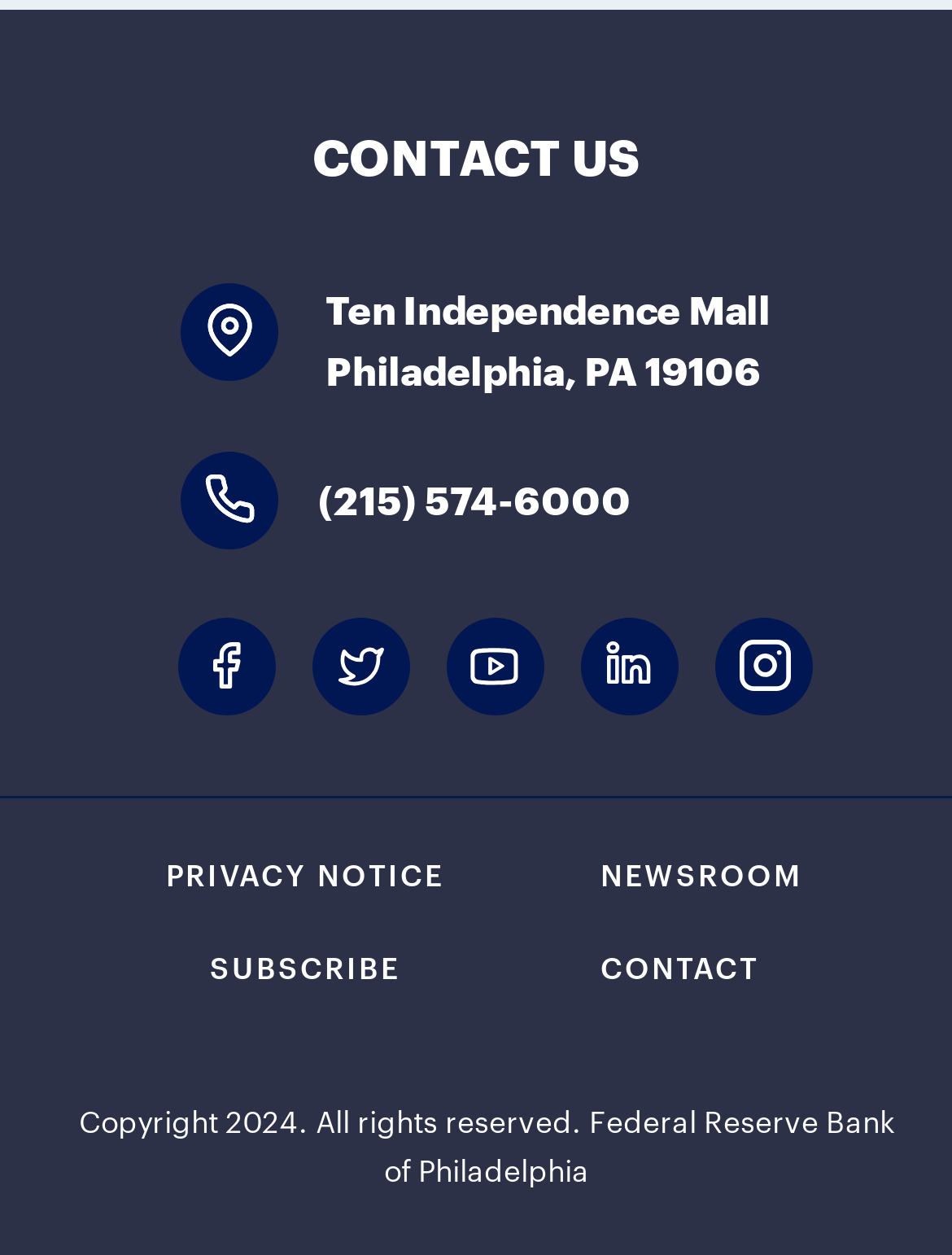Could you highlight the region that needs to be clicked to execute the instruction: "Call the phone number"?

[0.334, 0.354, 0.663, 0.426]